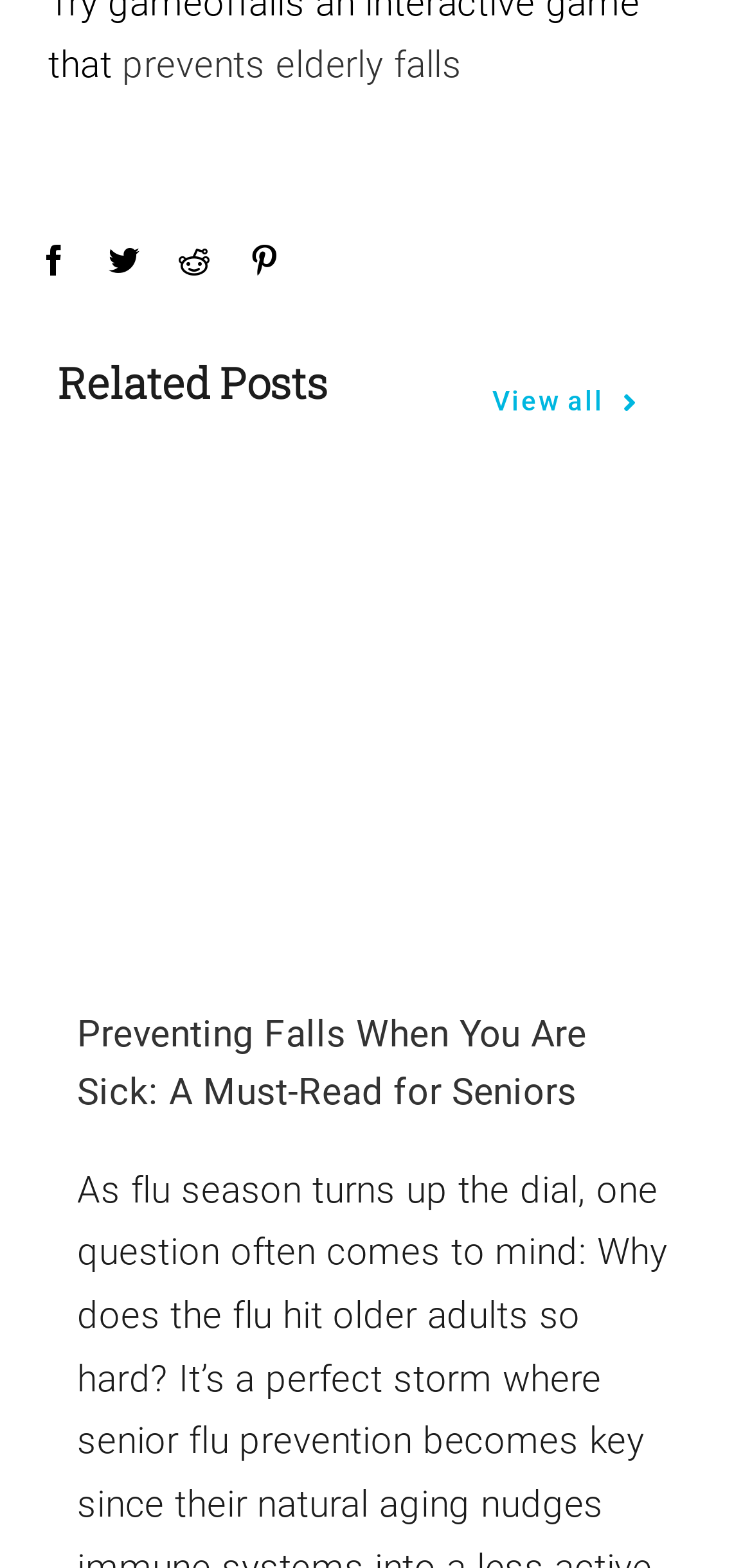Point out the bounding box coordinates of the section to click in order to follow this instruction: "view all related posts".

[0.58, 0.23, 0.923, 0.283]